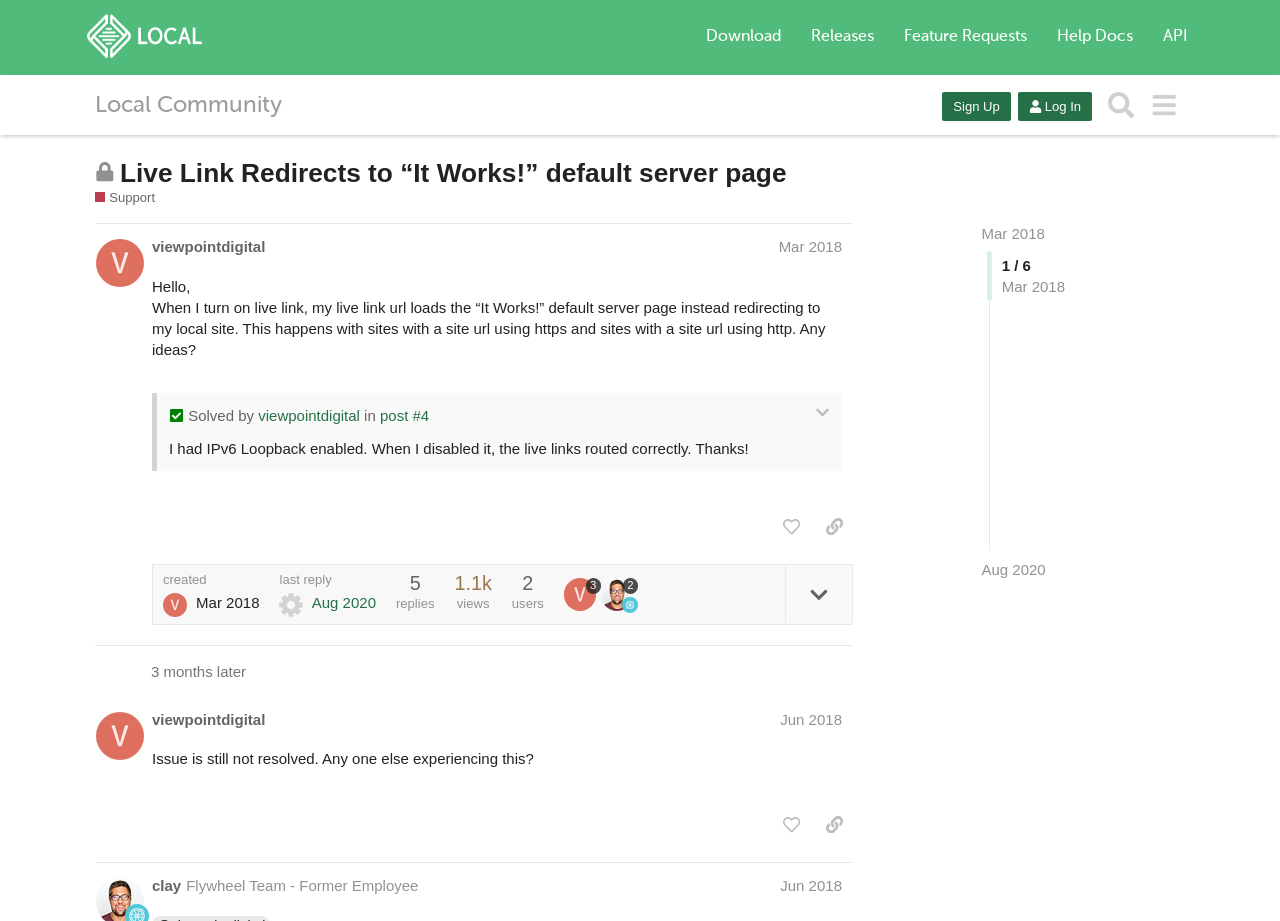Find the bounding box coordinates for the UI element whose description is: "last reply Aug 2020". The coordinates should be four float numbers between 0 and 1, in the format [left, top, right, bottom].

[0.218, 0.623, 0.294, 0.669]